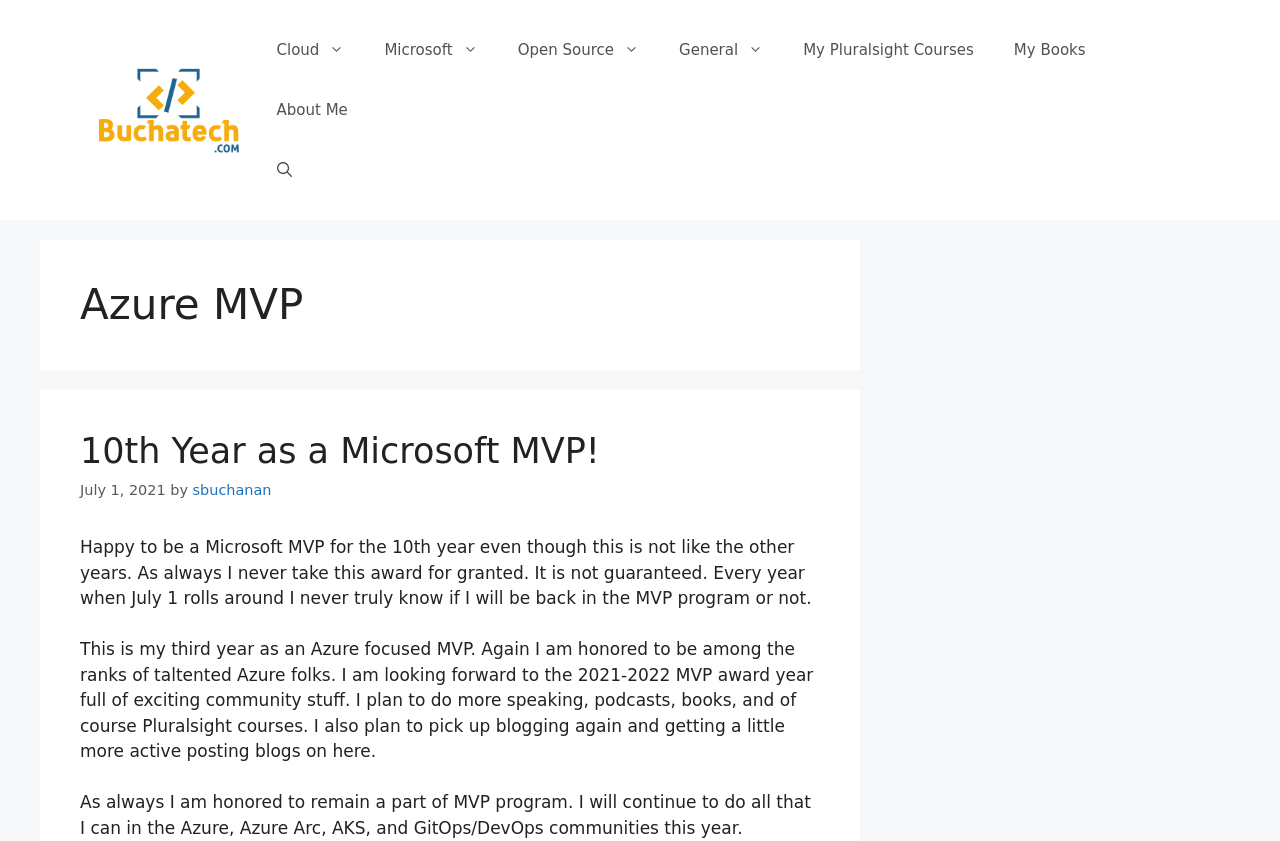Please determine the bounding box coordinates of the section I need to click to accomplish this instruction: "Click on the 'Buchatech.com' link".

[0.062, 0.118, 0.2, 0.141]